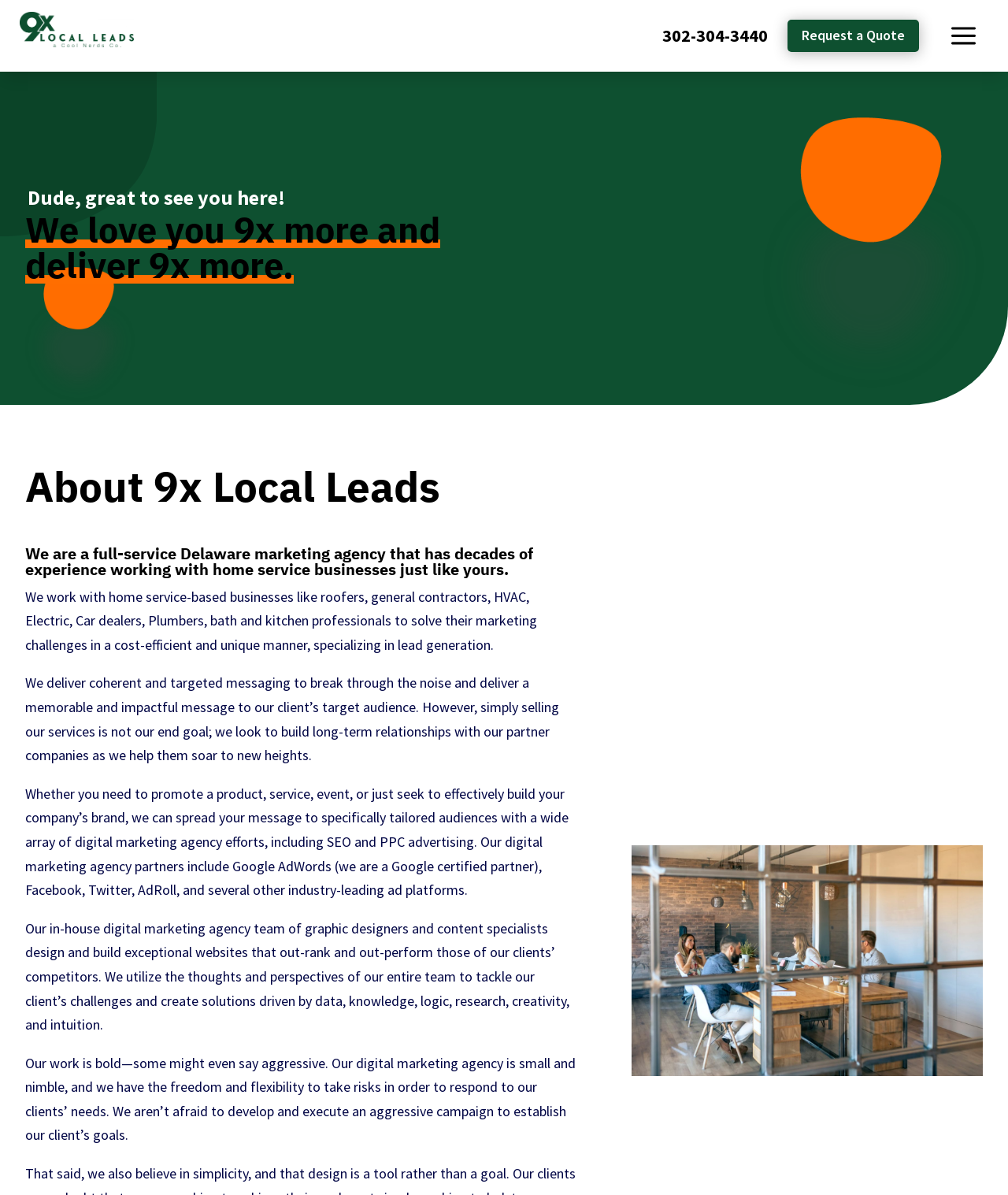What services do they offer?
Craft a detailed and extensive response to the question.

I inferred the services offered by reading the static text elements that describe the company's services, including lead generation, SEO, and PPC. These services are mentioned in the text elements with bounding box coordinates [0.025, 0.491, 0.533, 0.547] and [0.025, 0.656, 0.564, 0.752].